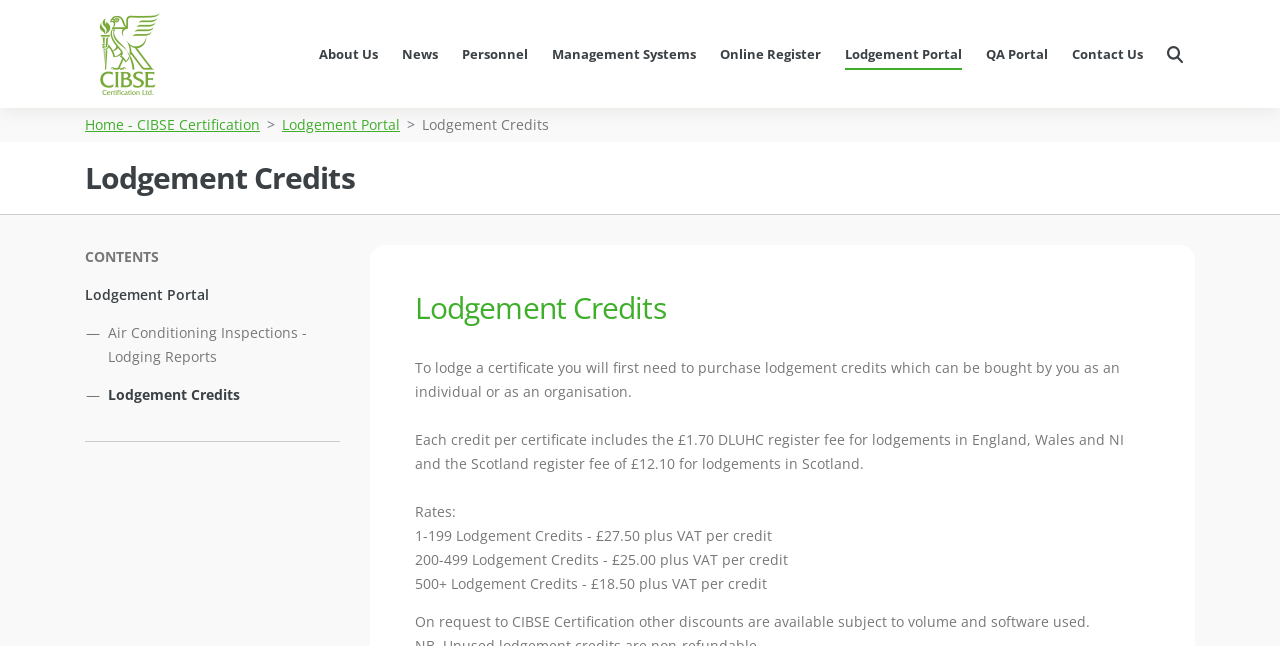Find the bounding box coordinates for the element that must be clicked to complete the instruction: "View Air Conditioning Inspections - Lodging Reports". The coordinates should be four float numbers between 0 and 1, indicated as [left, top, right, bottom].

[0.084, 0.497, 0.25, 0.571]